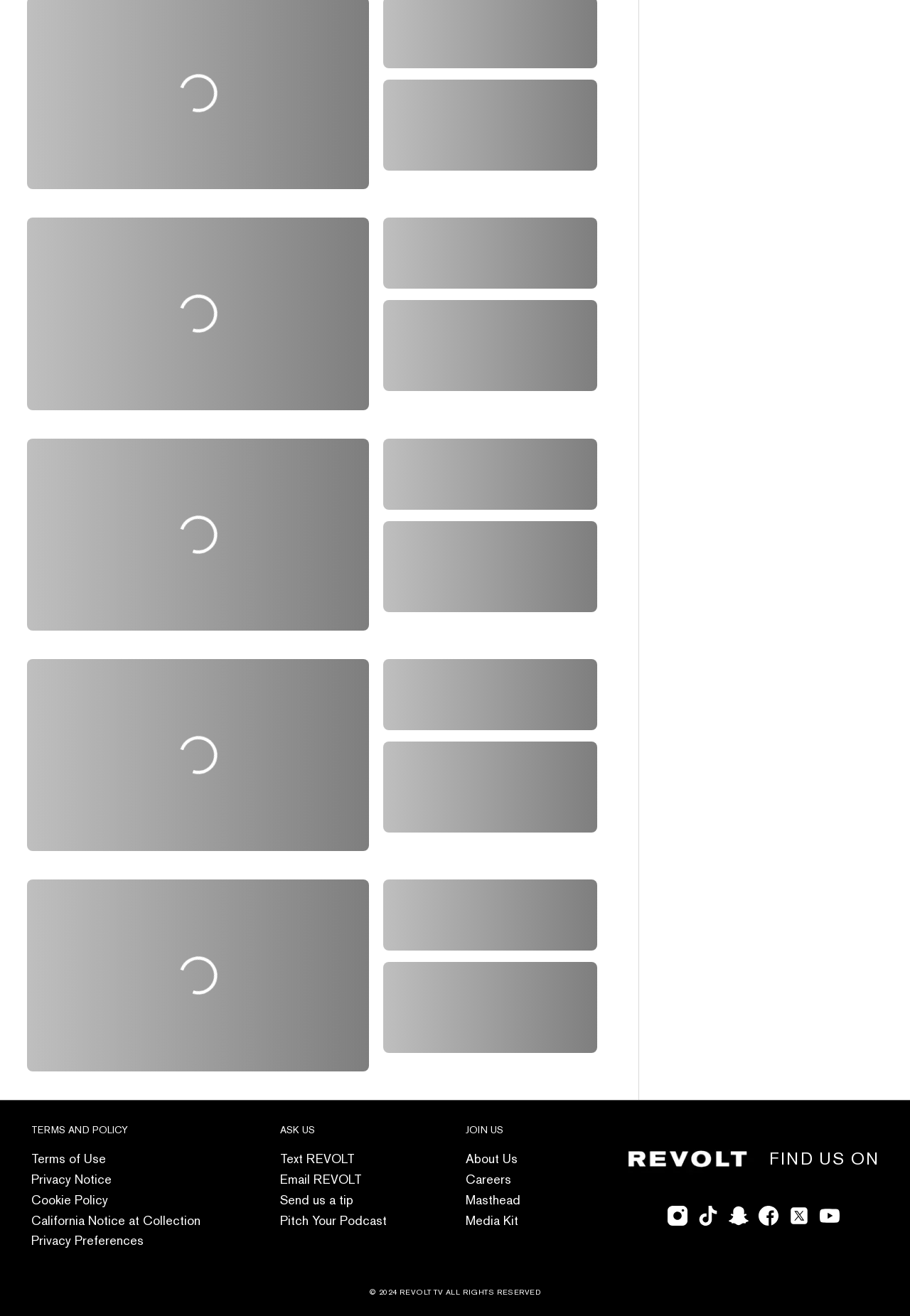Refer to the screenshot and answer the following question in detail:
How many social media links are there?

I counted the number of social media links at the bottom of the webpage, which are instagram, tiktok, snapchat, facebook, twitter, youtube, and found that there are 7 in total.